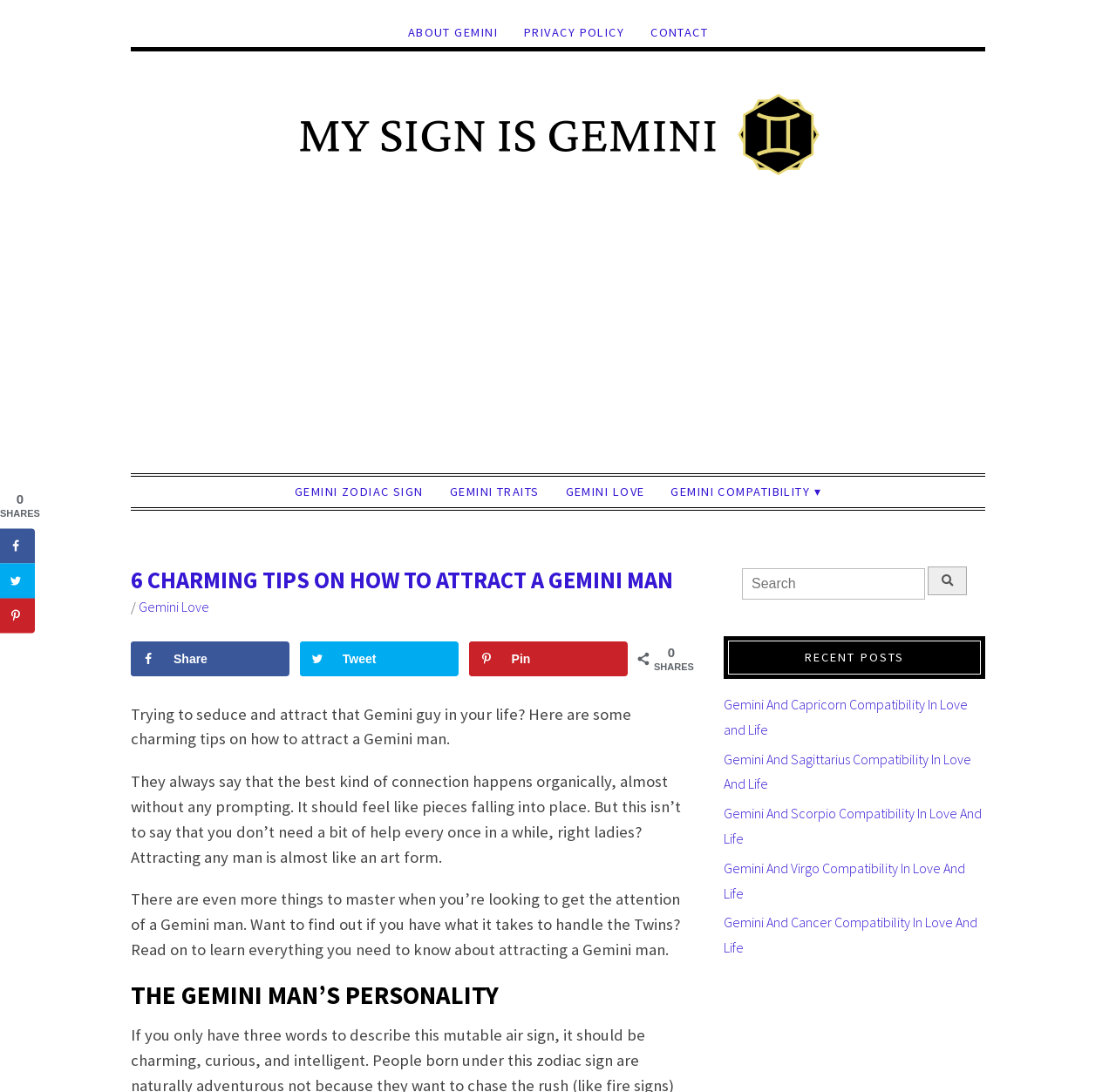Please identify the bounding box coordinates of the area that needs to be clicked to follow this instruction: "Share on Facebook".

[0.117, 0.588, 0.26, 0.62]